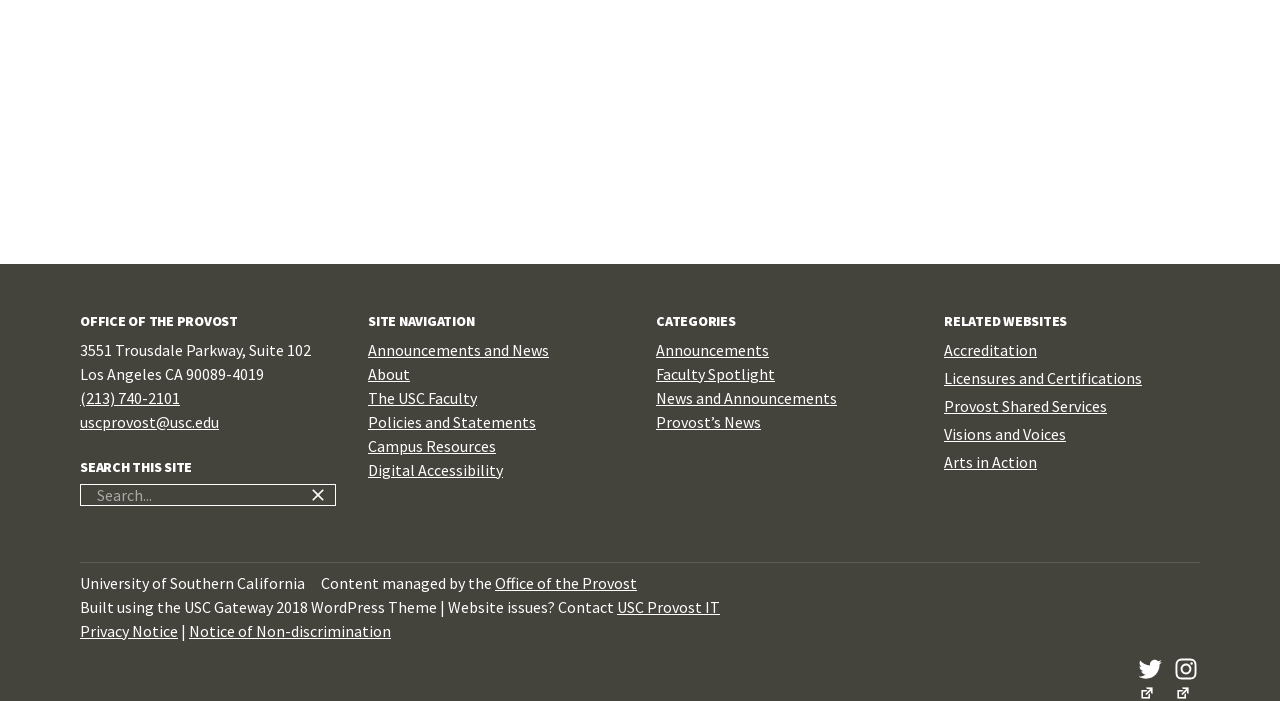Give a concise answer using only one word or phrase for this question:
What categories are available on the site?

Announcements, Faculty Spotlight, etc.